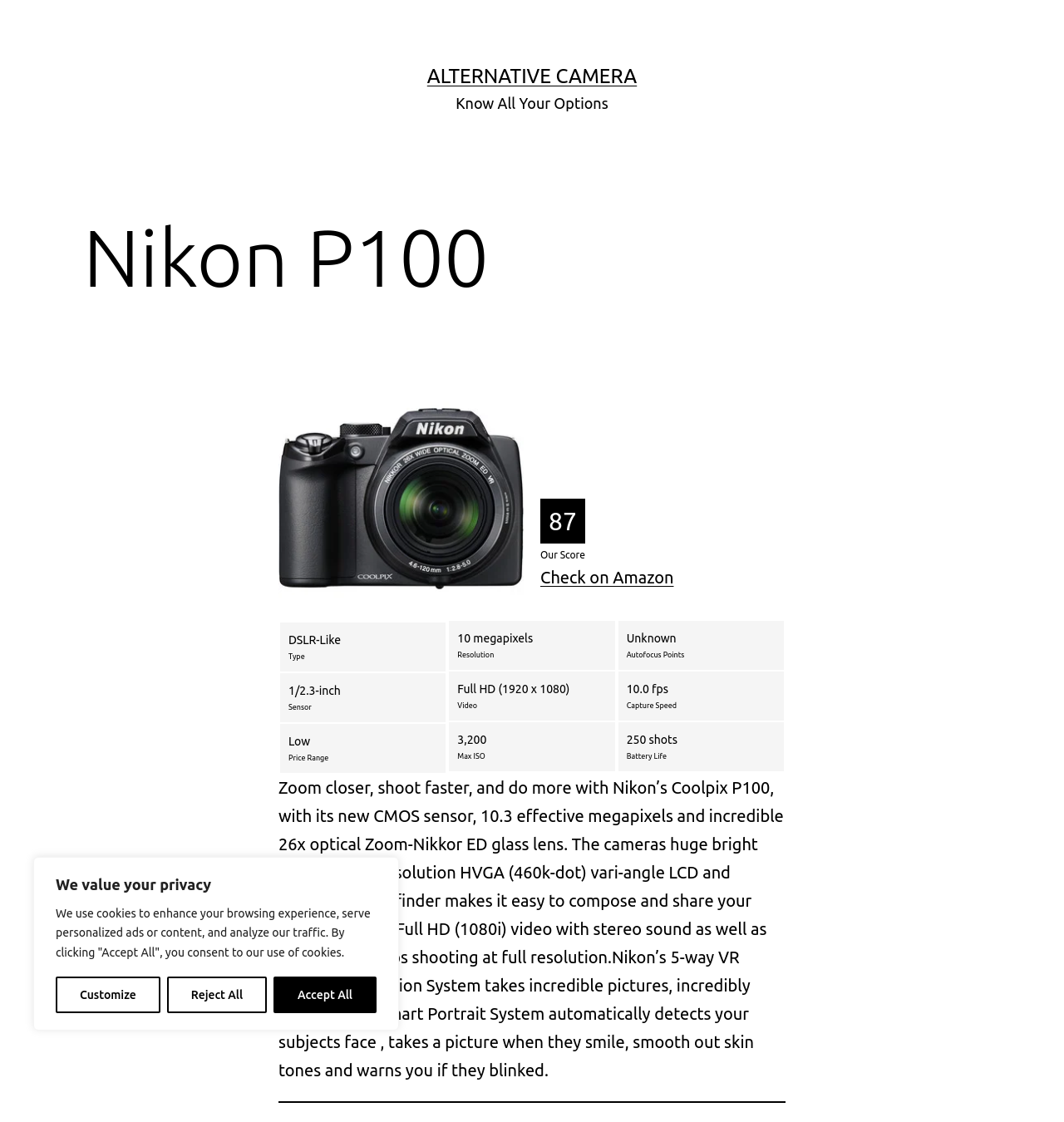Find the UI element described as: "Customize" and predict its bounding box coordinates. Ensure the coordinates are four float numbers between 0 and 1, [left, top, right, bottom].

[0.052, 0.87, 0.151, 0.903]